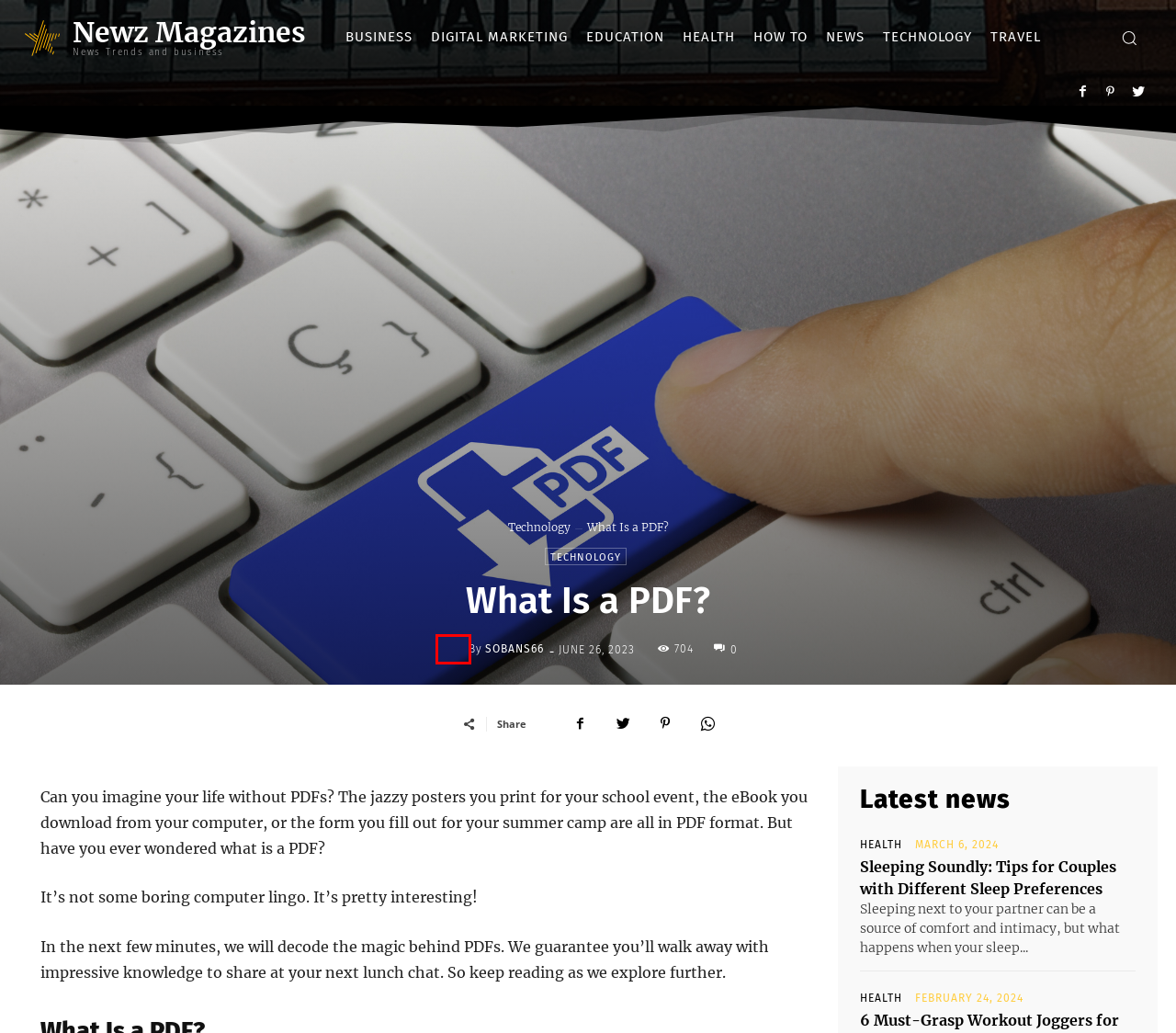Provided is a screenshot of a webpage with a red bounding box around an element. Select the most accurate webpage description for the page that appears after clicking the highlighted element. Here are the candidates:
A. Business - Newz Magazines
B. Health - Newz Magazines
C. sobans66 - Newz Magazines
D. Common Mistakes to Avoid in Your Bath and Body Care Routine - Newz Magazines
E. Technology - Newz Magazines
F. The Importance of Acting Fast: Why You Need a Motorcycle Accident Lawyer Now - Newz Magazines
G. Tips for Living With Chronic Pain - Newz Magazines
H. Why OEM Replacement Parts Are the Smart Choice for Appliance Maintenance - Newz Magazines

C